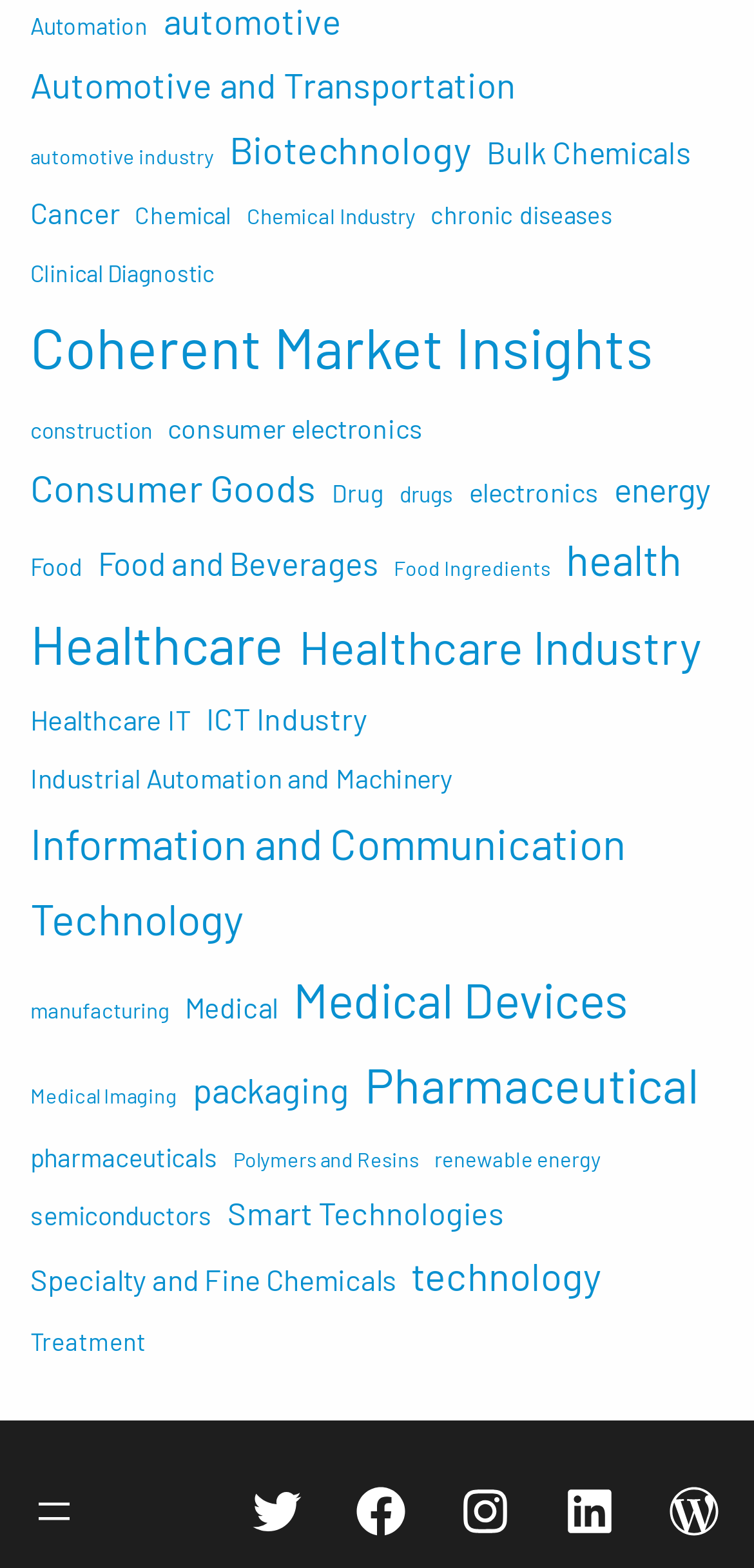Identify the bounding box for the described UI element. Provide the coordinates in (top-left x, top-left y, bottom-right x, bottom-right y) format with values ranging from 0 to 1: Healthcare

[0.04, 0.38, 0.376, 0.44]